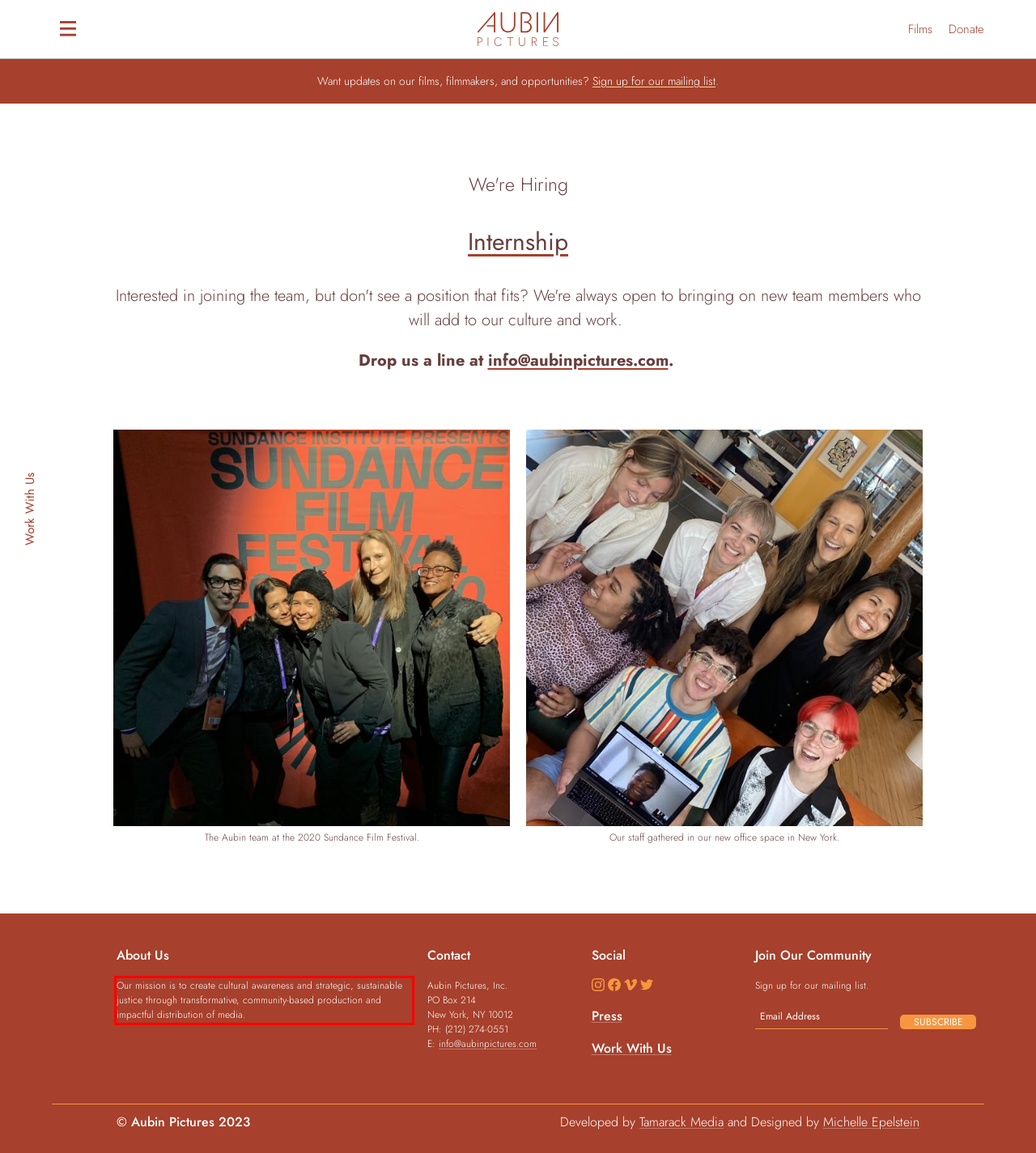The screenshot you have been given contains a UI element surrounded by a red rectangle. Use OCR to read and extract the text inside this red rectangle.

Our mission is to create cultural awareness and strategic, sustainable justice through transformative, community-based production and impactful distribution of media.